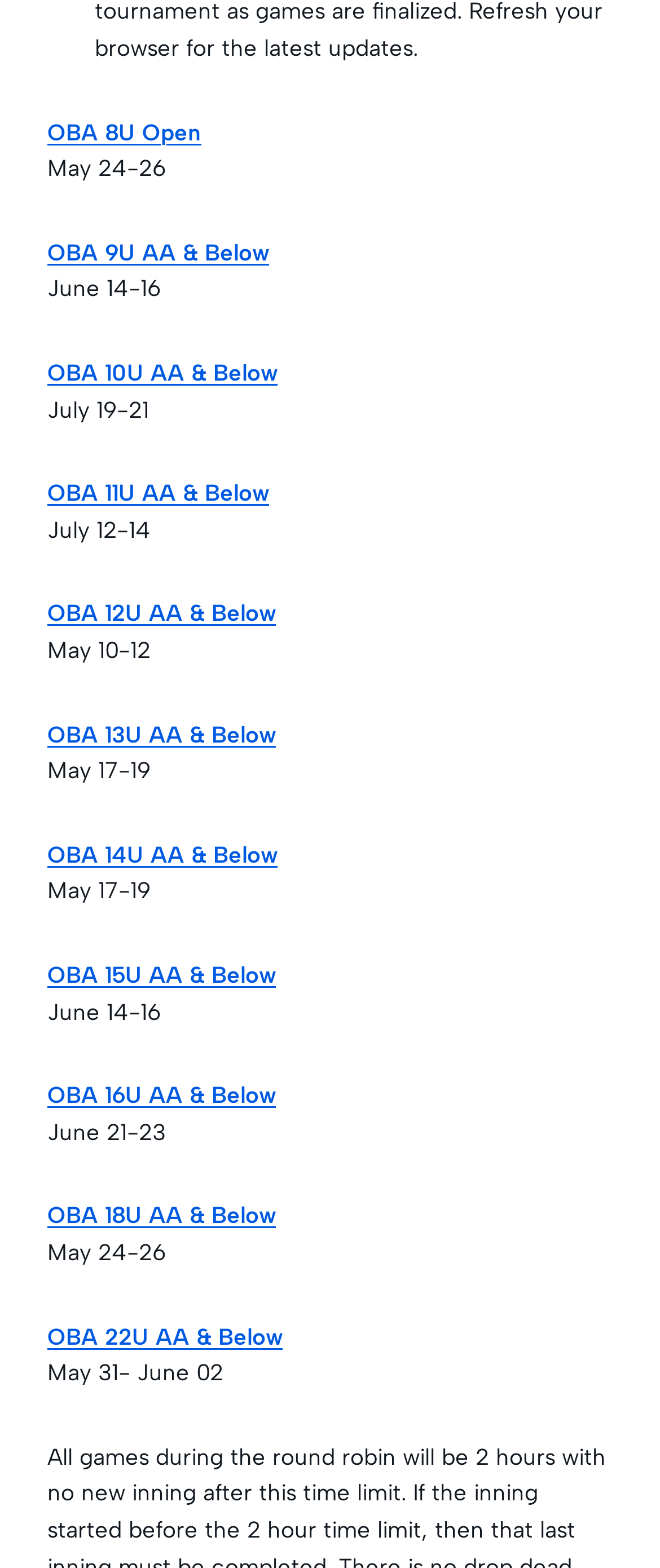Reply to the question with a brief word or phrase: Are there any duplicate date ranges on this webpage?

Yes